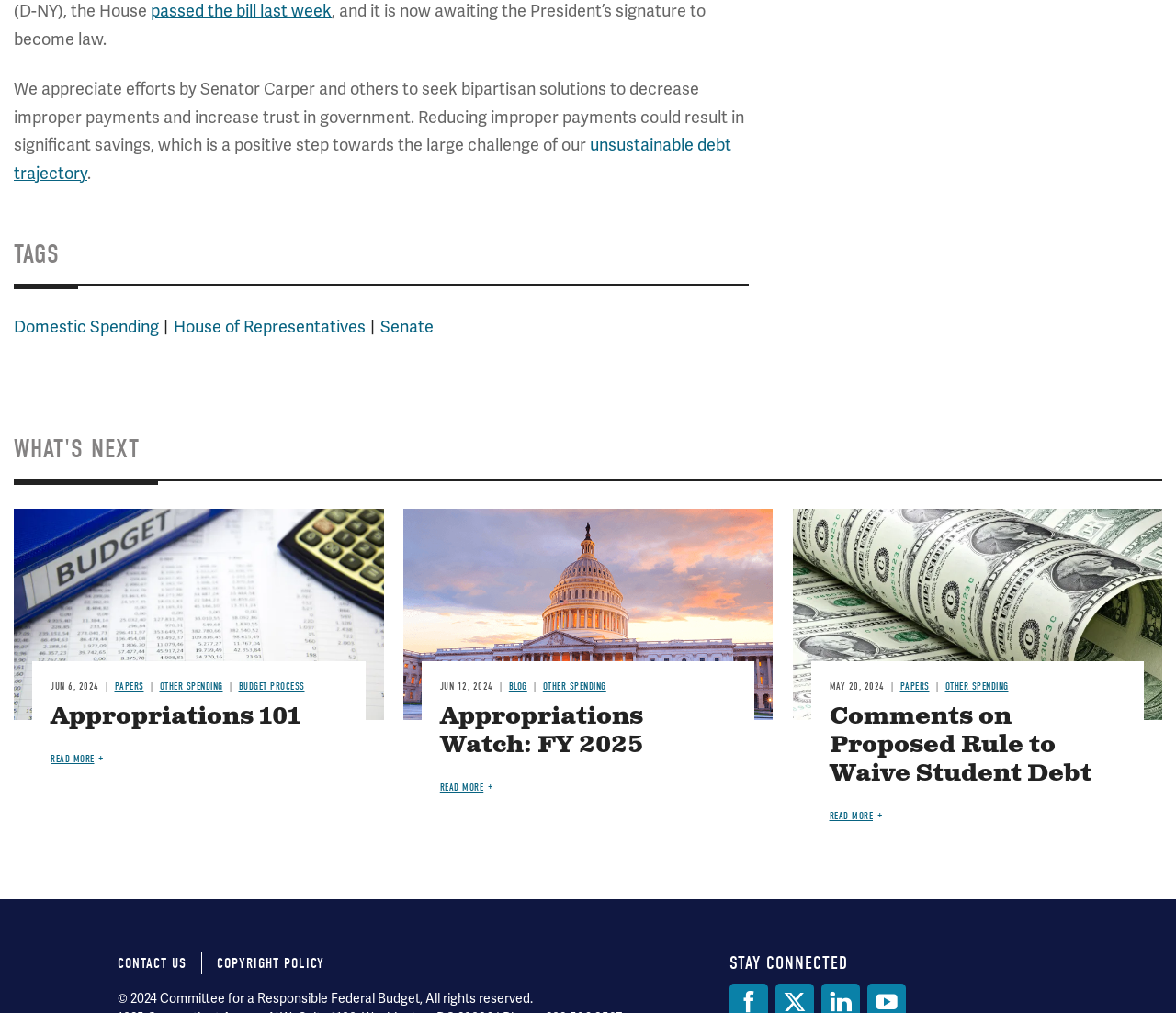Please respond to the question with a concise word or phrase:
What is the date of the article 'Appropriations Watch: FY 2025'?

JUN 12, 2024